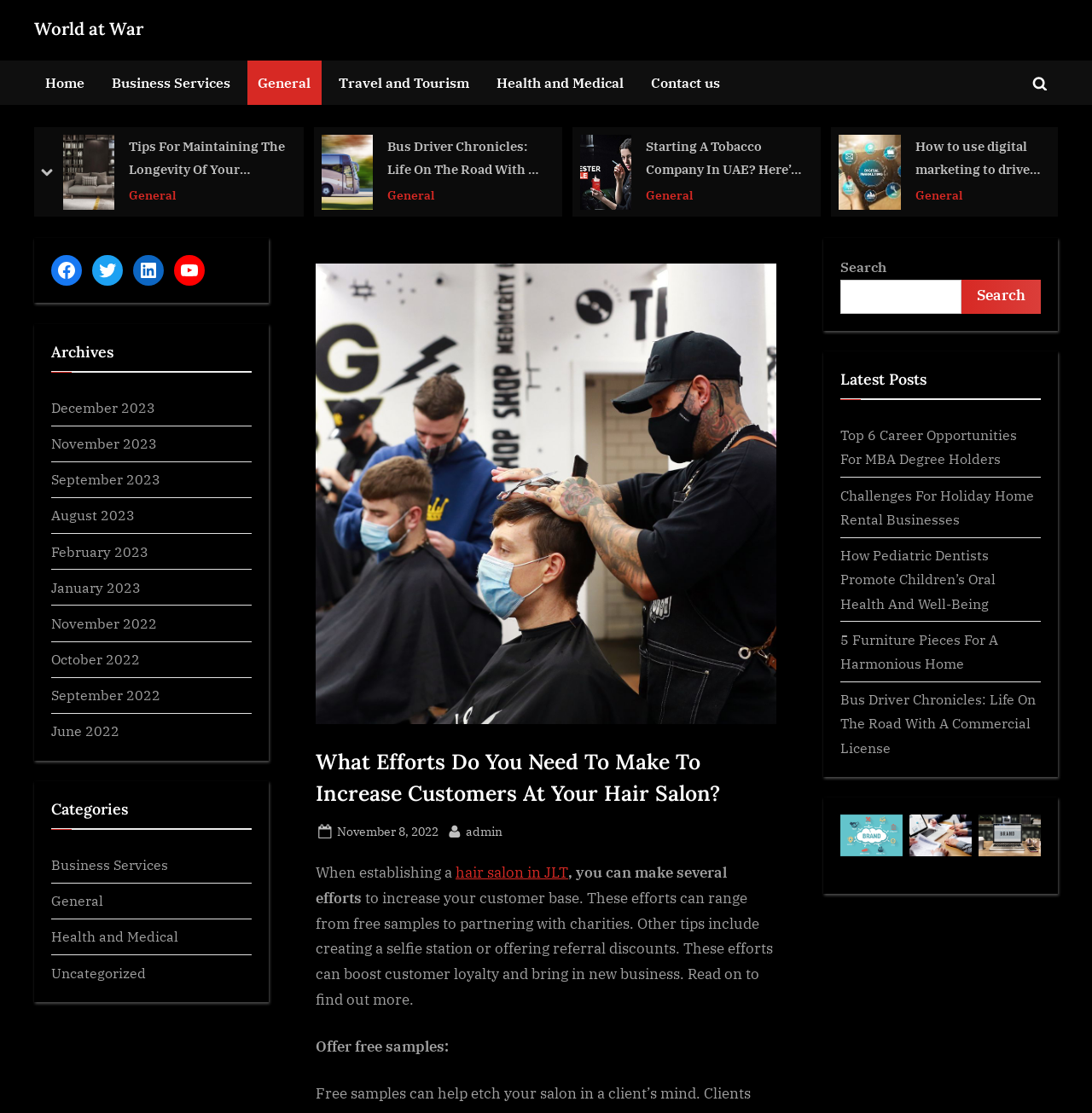Answer briefly with one word or phrase:
What is the category of the post 'Starting A Tobacco Company In UAE?'?

General